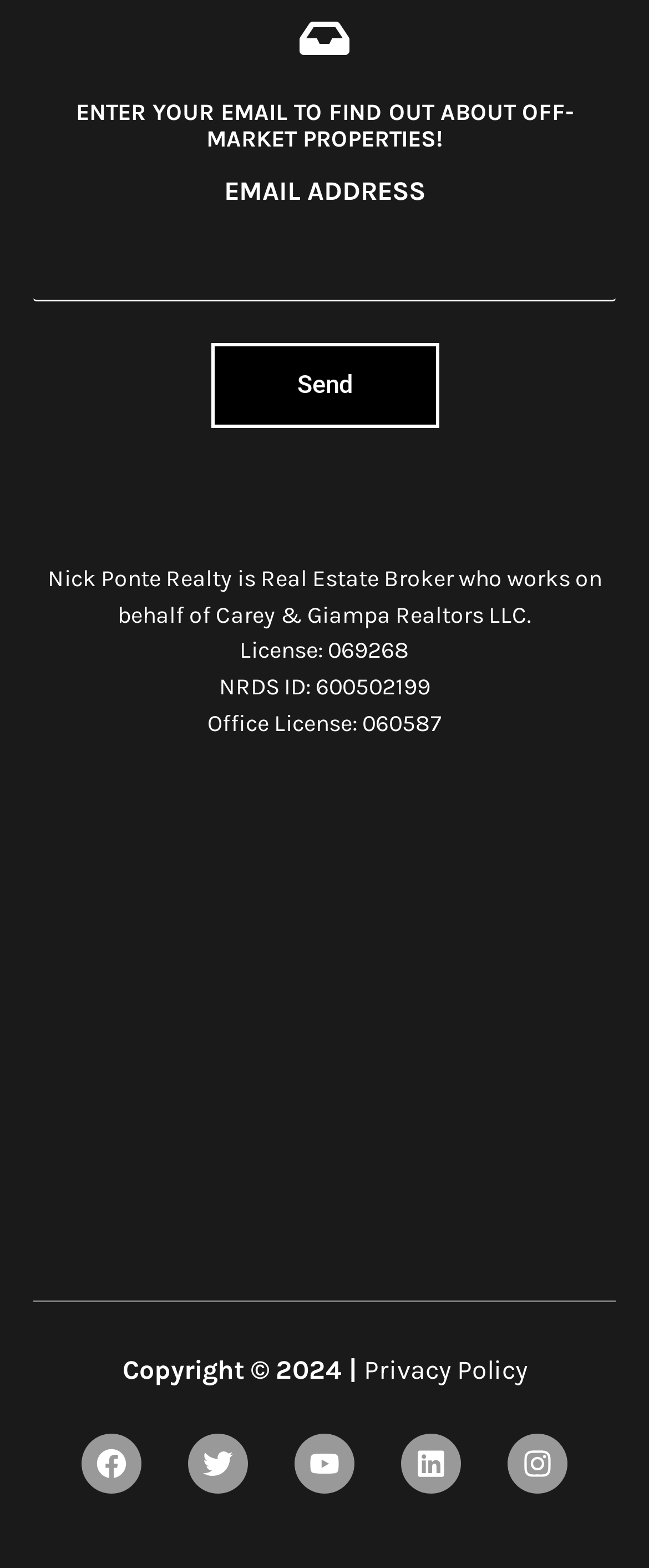Can you find the bounding box coordinates of the area I should click to execute the following instruction: "Read Privacy Policy"?

[0.56, 0.863, 0.812, 0.883]